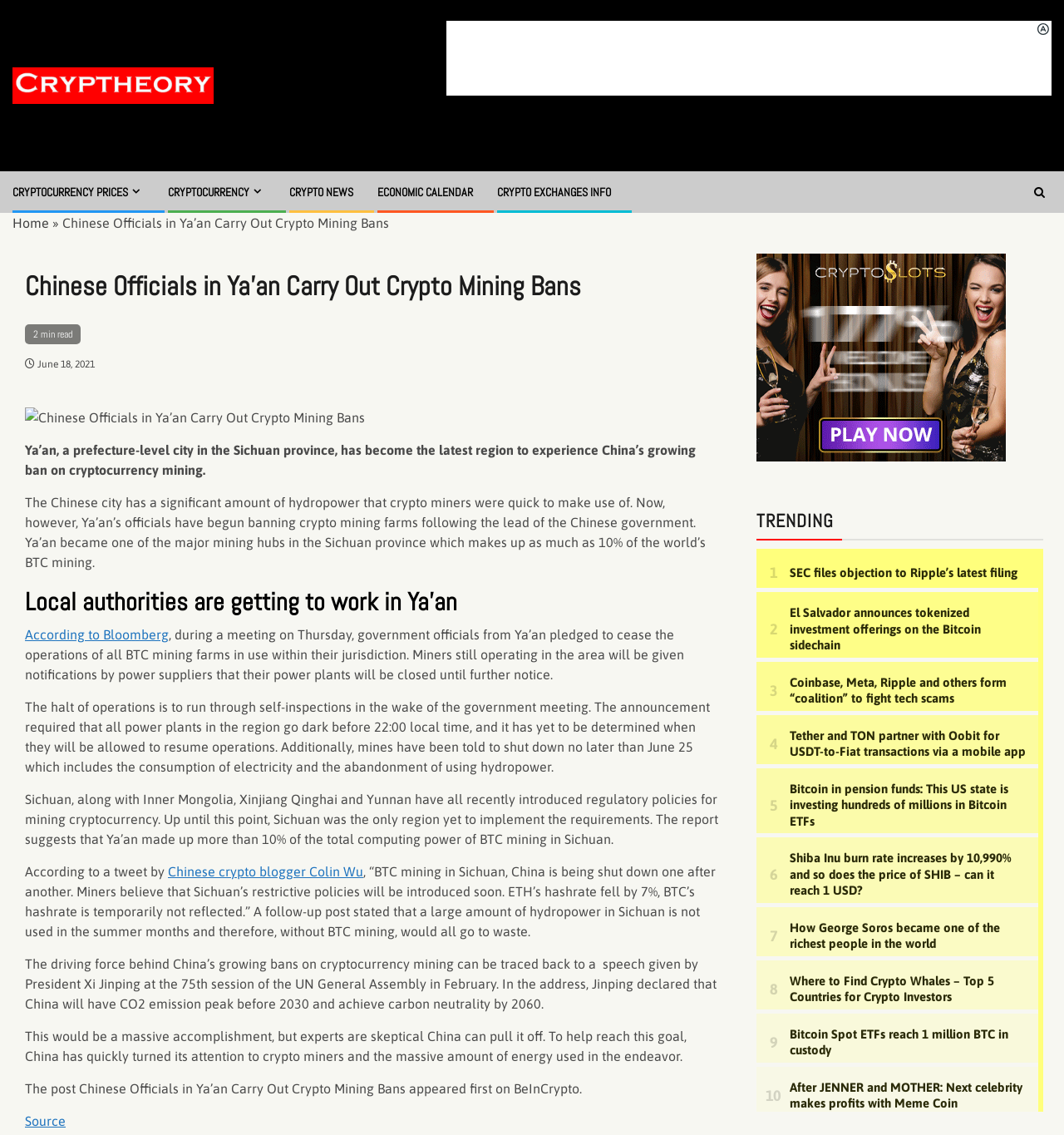Please identify the bounding box coordinates of the element I should click to complete this instruction: 'Visit the 'Home' page'. The coordinates should be given as four float numbers between 0 and 1, like this: [left, top, right, bottom].

[0.012, 0.19, 0.046, 0.203]